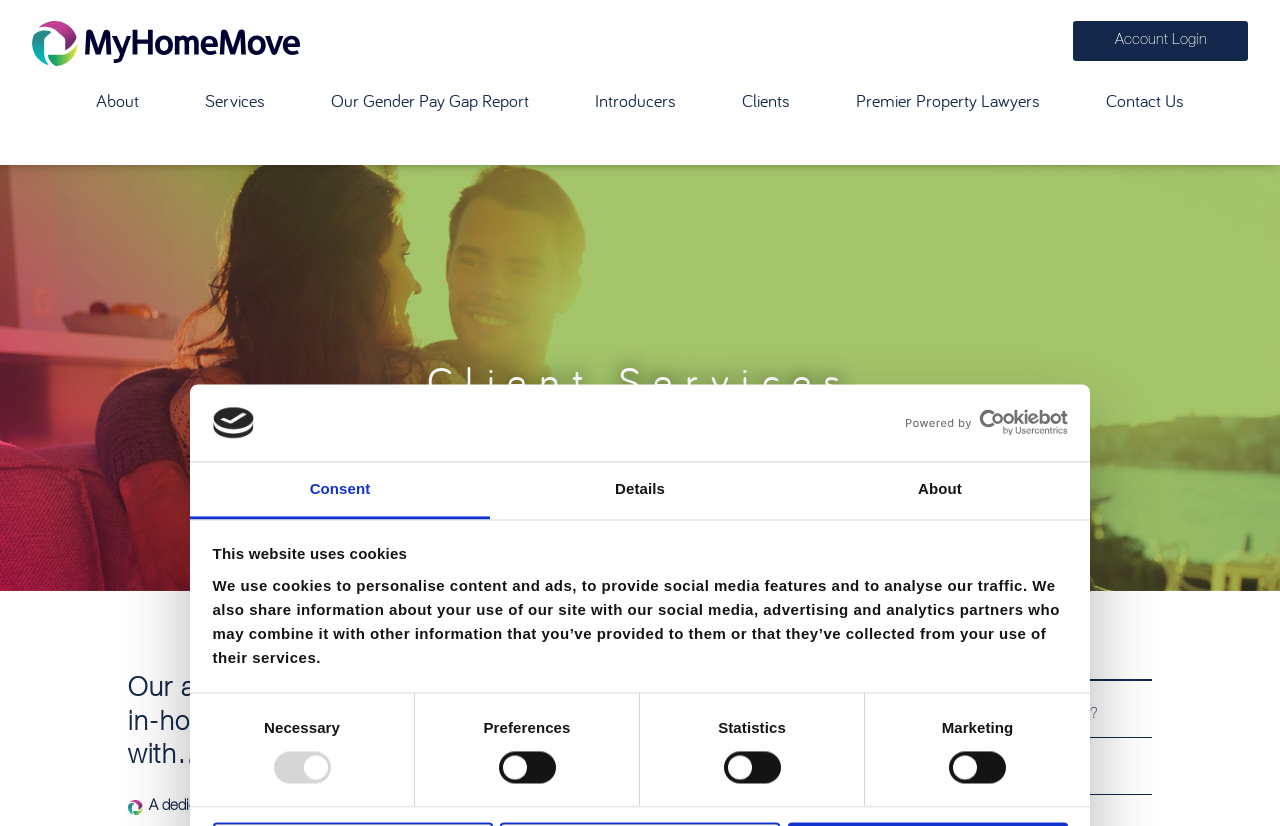Please predict the bounding box coordinates of the element's region where a click is necessary to complete the following instruction: "Check the Preferences checkbox". The coordinates should be represented by four float numbers between 0 and 1, i.e., [left, top, right, bottom].

[0.389, 0.91, 0.434, 0.949]